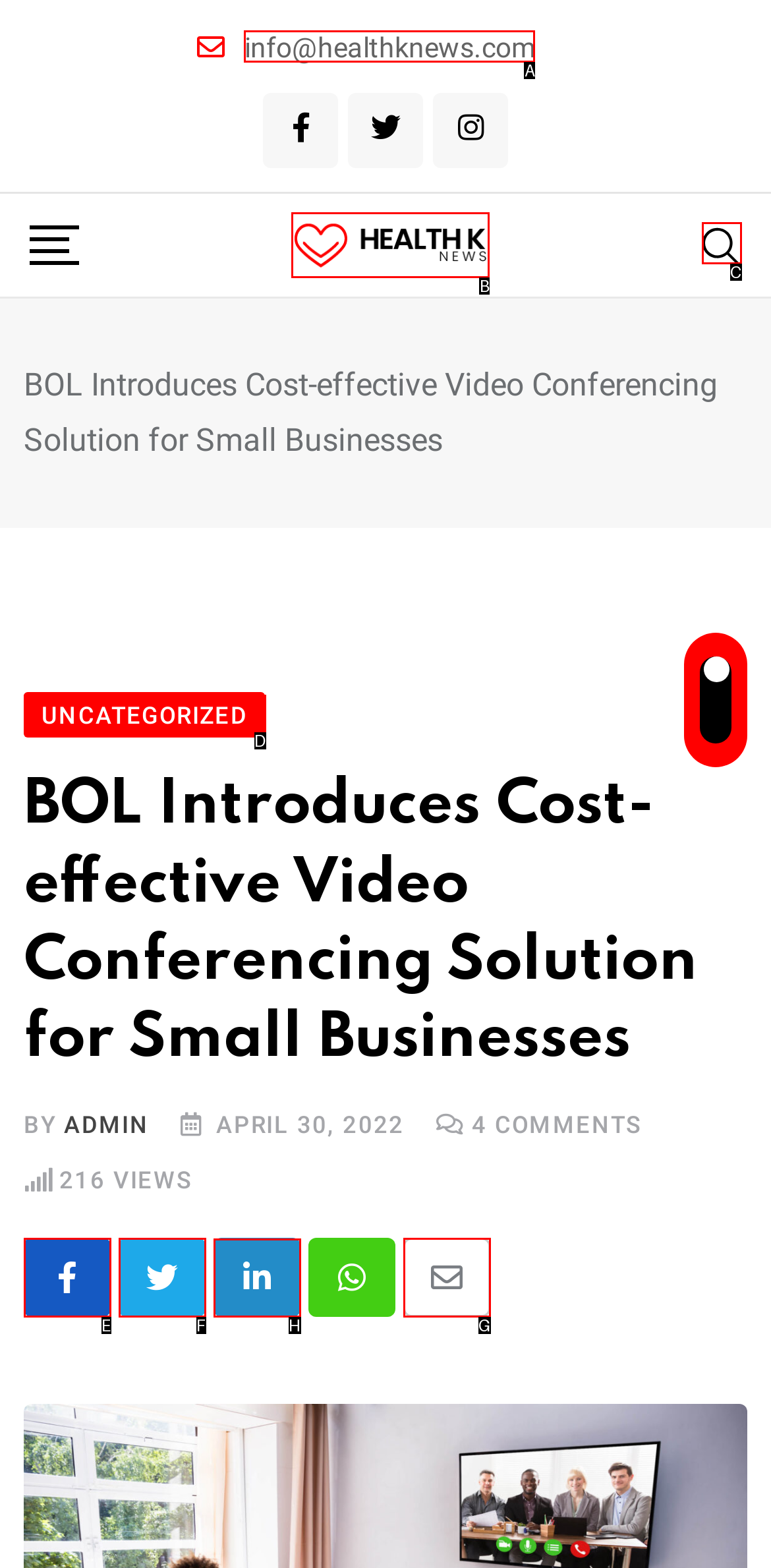Point out the HTML element I should click to achieve the following task: Share on LinkedIn Provide the letter of the selected option from the choices.

H